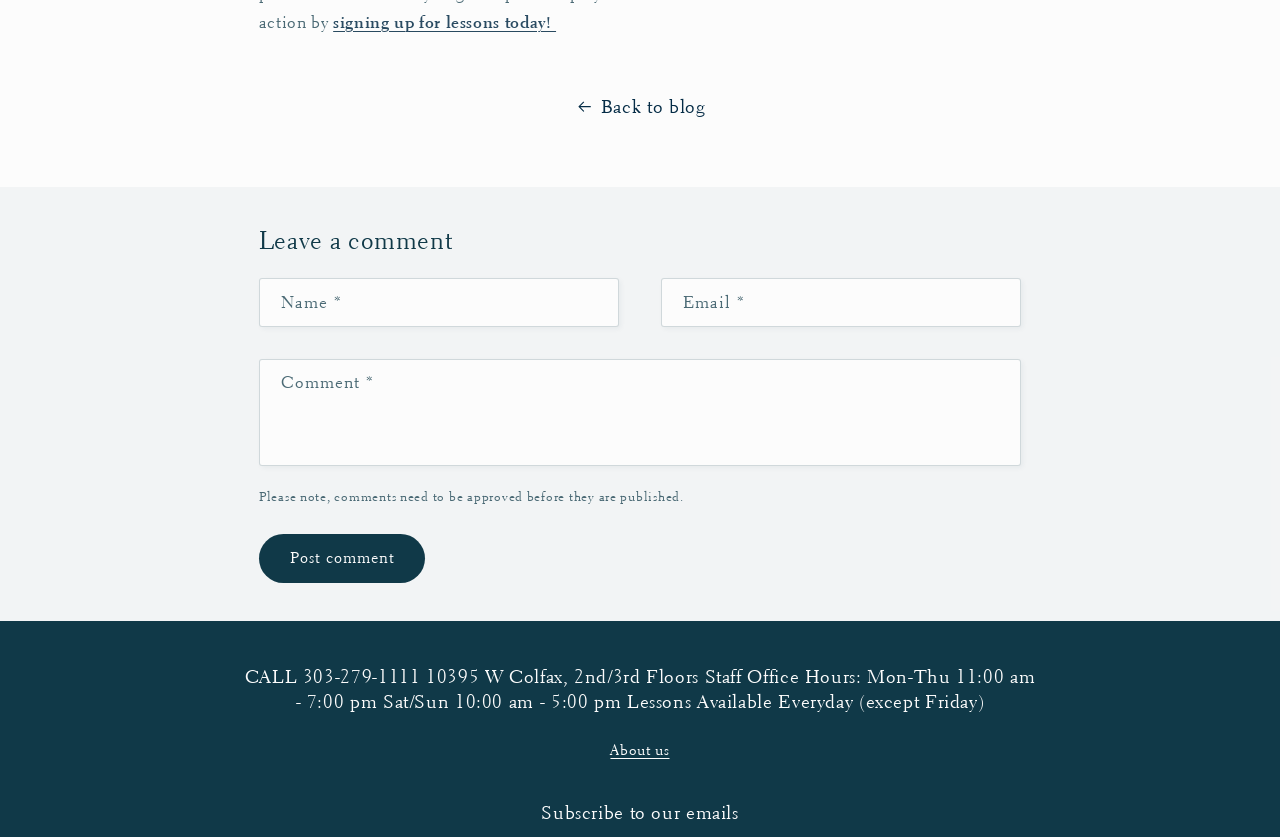Respond with a single word or phrase to the following question: What is the purpose of the 'Post comment' button?

Submit a comment